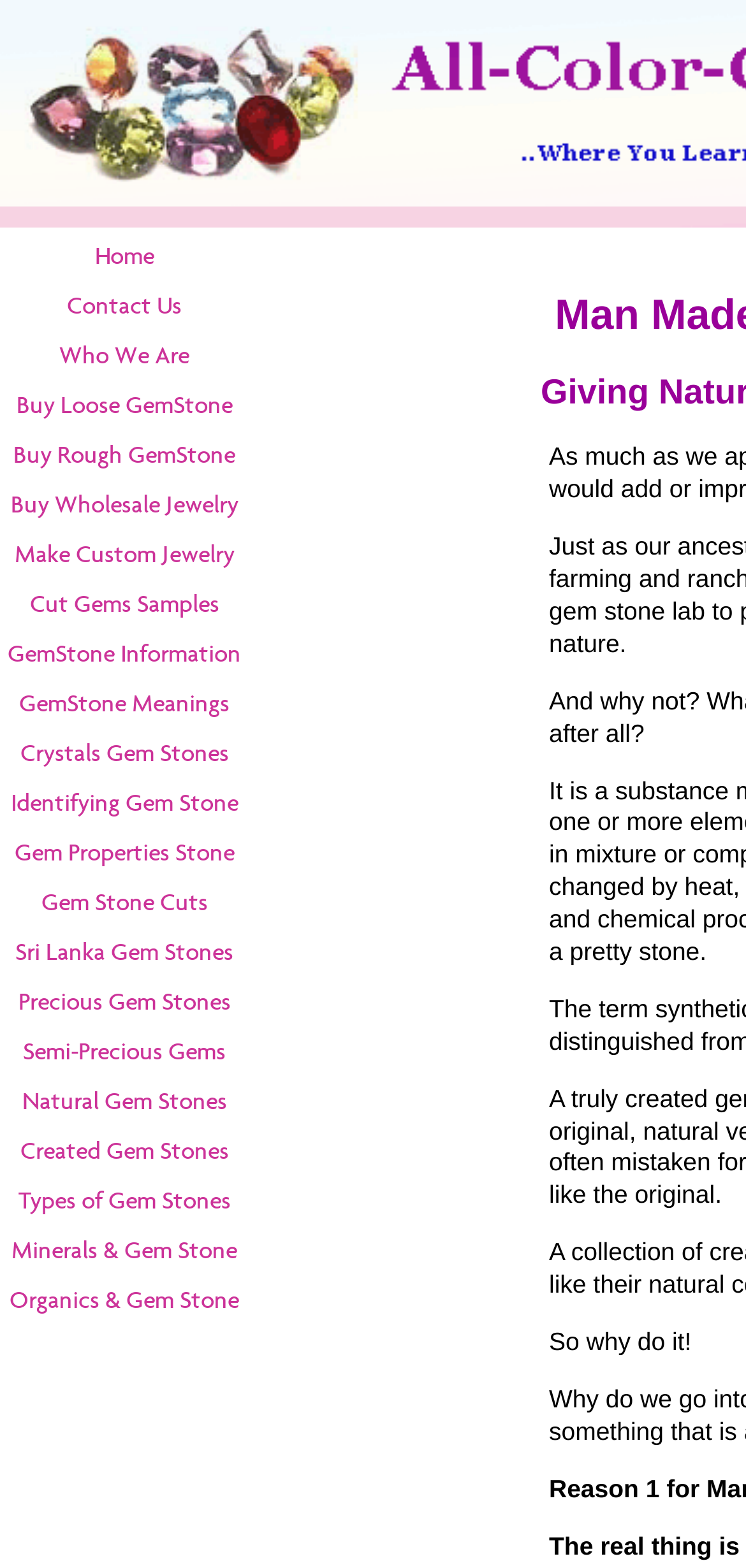Pinpoint the bounding box coordinates of the area that must be clicked to complete this instruction: "Learn about Created Gem Stones".

[0.0, 0.718, 0.333, 0.75]